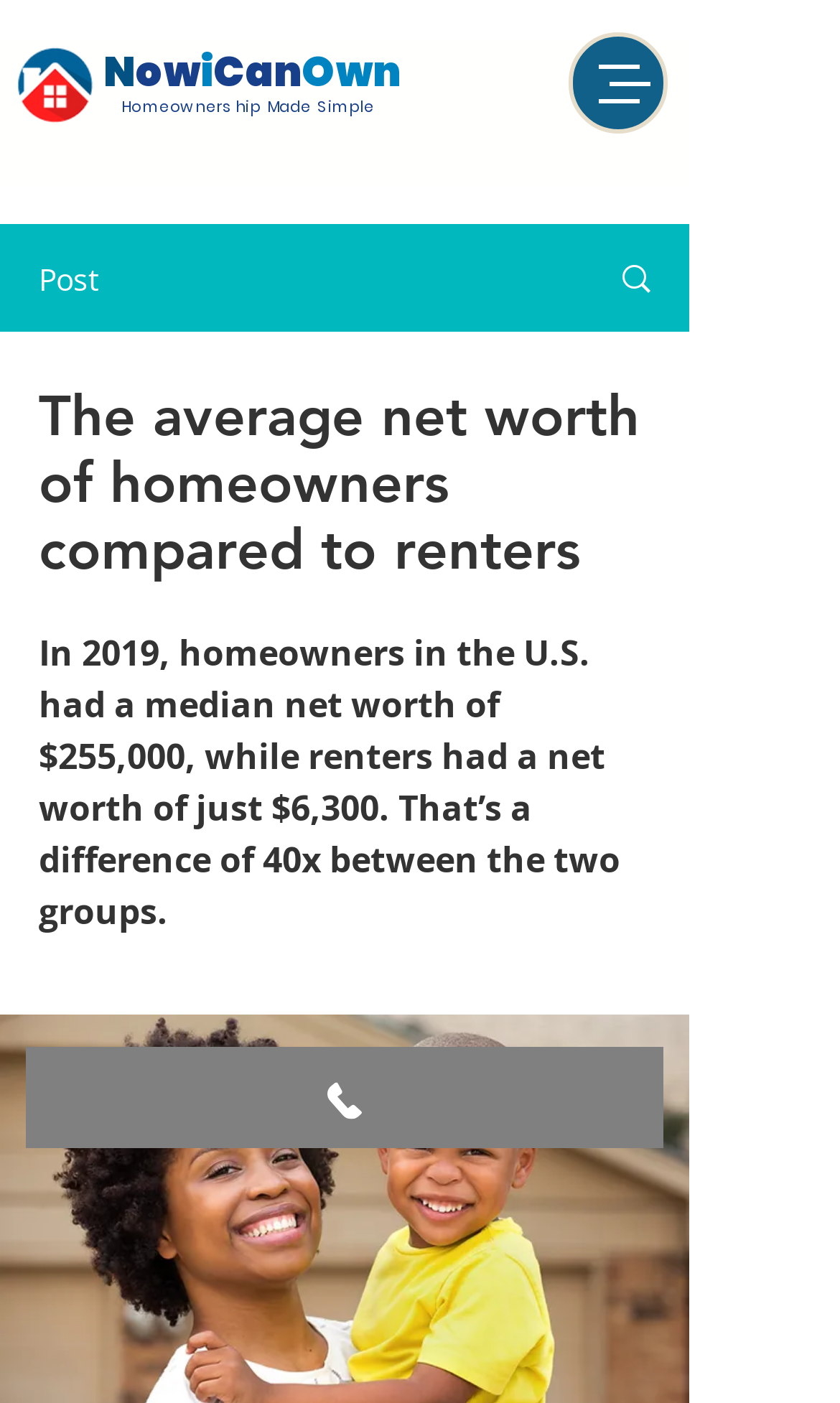Given the description of a UI element: "Homeownership Made Simple", identify the bounding box coordinates of the matching element in the webpage screenshot.

[0.144, 0.051, 0.446, 0.089]